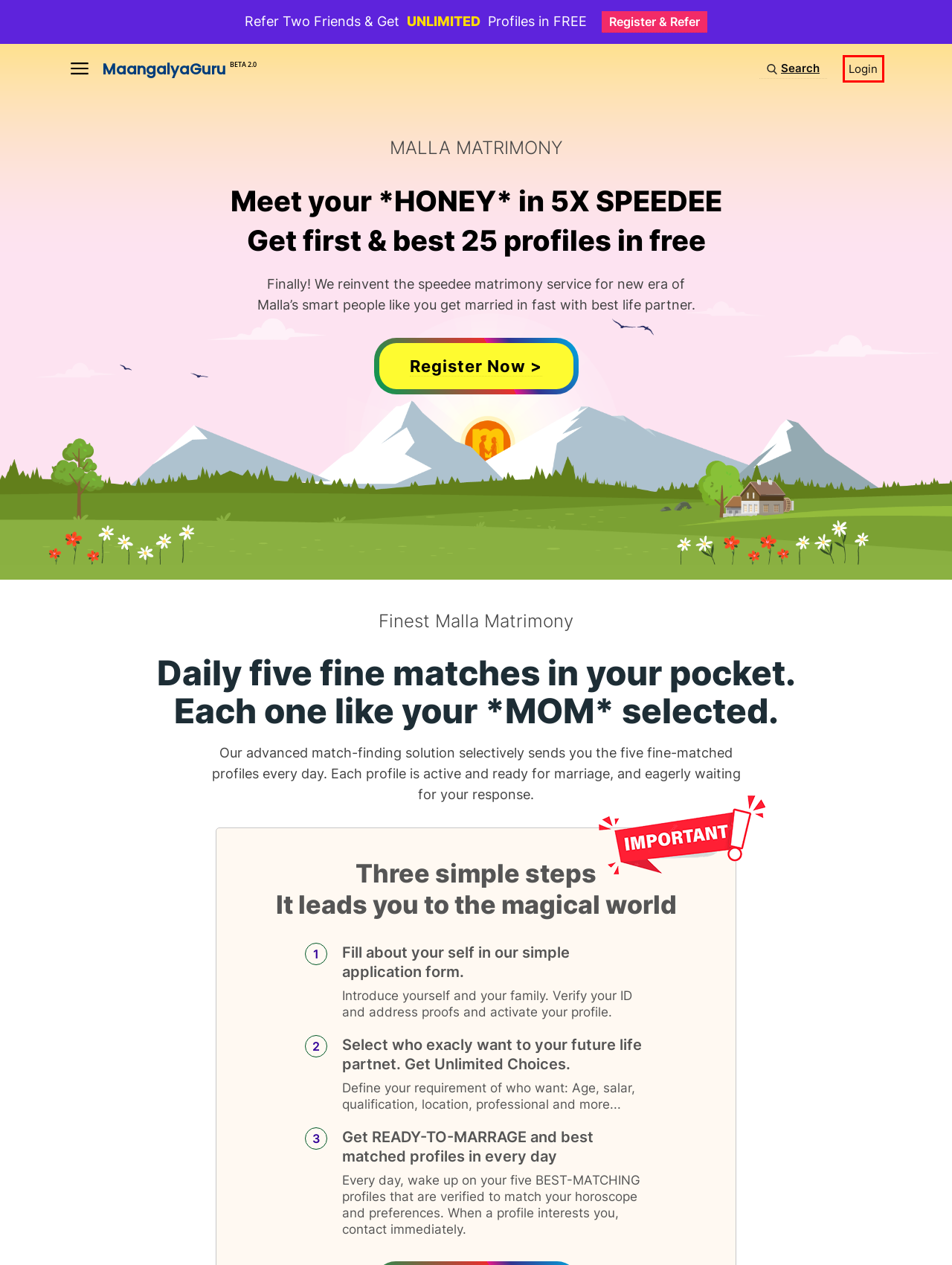Review the screenshot of a webpage that includes a red bounding box. Choose the webpage description that best matches the new webpage displayed after clicking the element within the bounding box. Here are the candidates:
A. FREE! 25 MOM-LIKED PROFILES | Rajbhar Matrimony Brides
B. FREE! 25 MOM-LIKED PROFILES | Hindi Matrimony
C. MaangalyaGuru – Get Profiles Like Your *MOM* Selected
D. maangalyaguru
E. MaangalyaGuru - India's No.1 “SPEEDEE” Matrimony. Get 10 FREE Profile Contacts, Register Now
F. FREE! 25 MOM-LIKED PROFILES | Christian Matrimony
G. FREE! 25 MOM-LIKED PROFILES | Malla Matrimony Grooms Bhagalpur
H. FREE! 25 MOM-LIKED PROFILES | Malla Matrimony Grooms Gaya

D